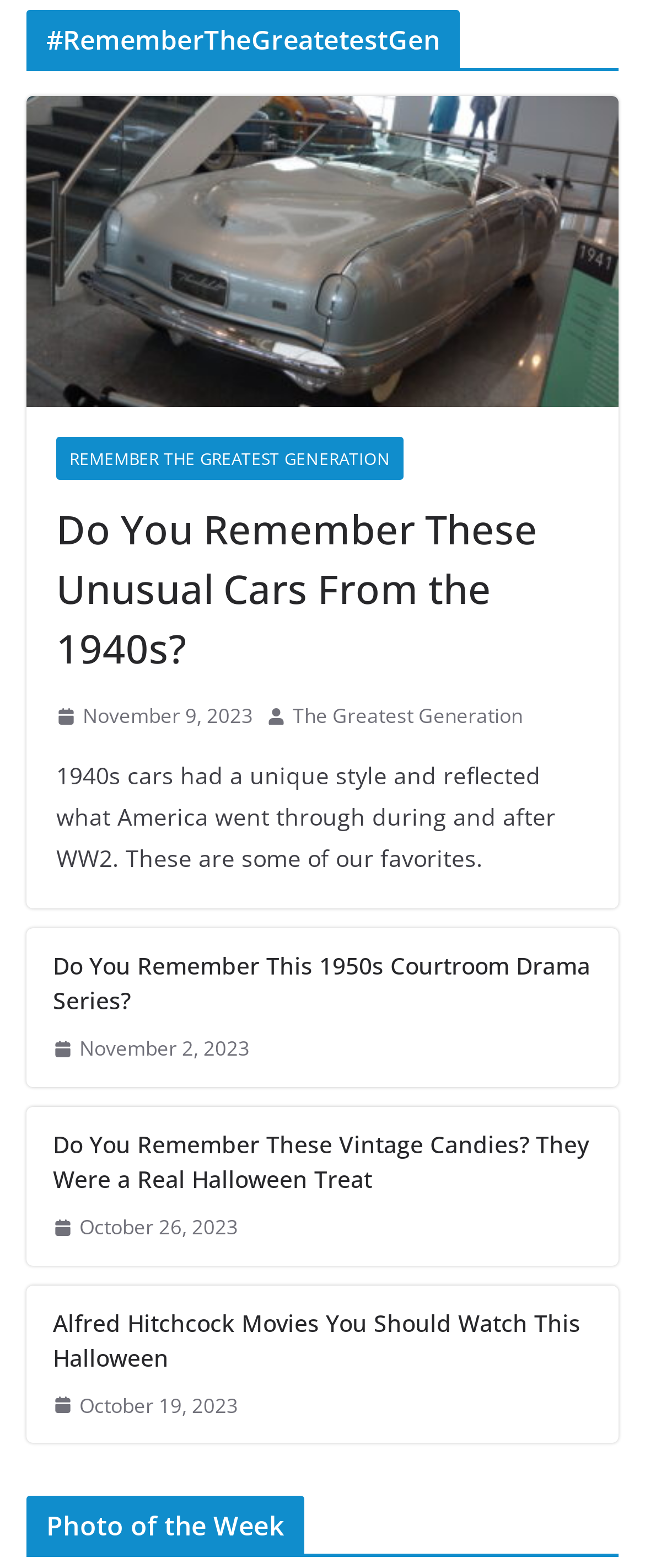Provide the bounding box coordinates, formatted as (top-left x, top-left y, bottom-right x, bottom-right y), with all values being floating point numbers between 0 and 1. Identify the bounding box of the UI element that matches the description: November 9, 2023November 9, 2023

[0.087, 0.446, 0.392, 0.468]